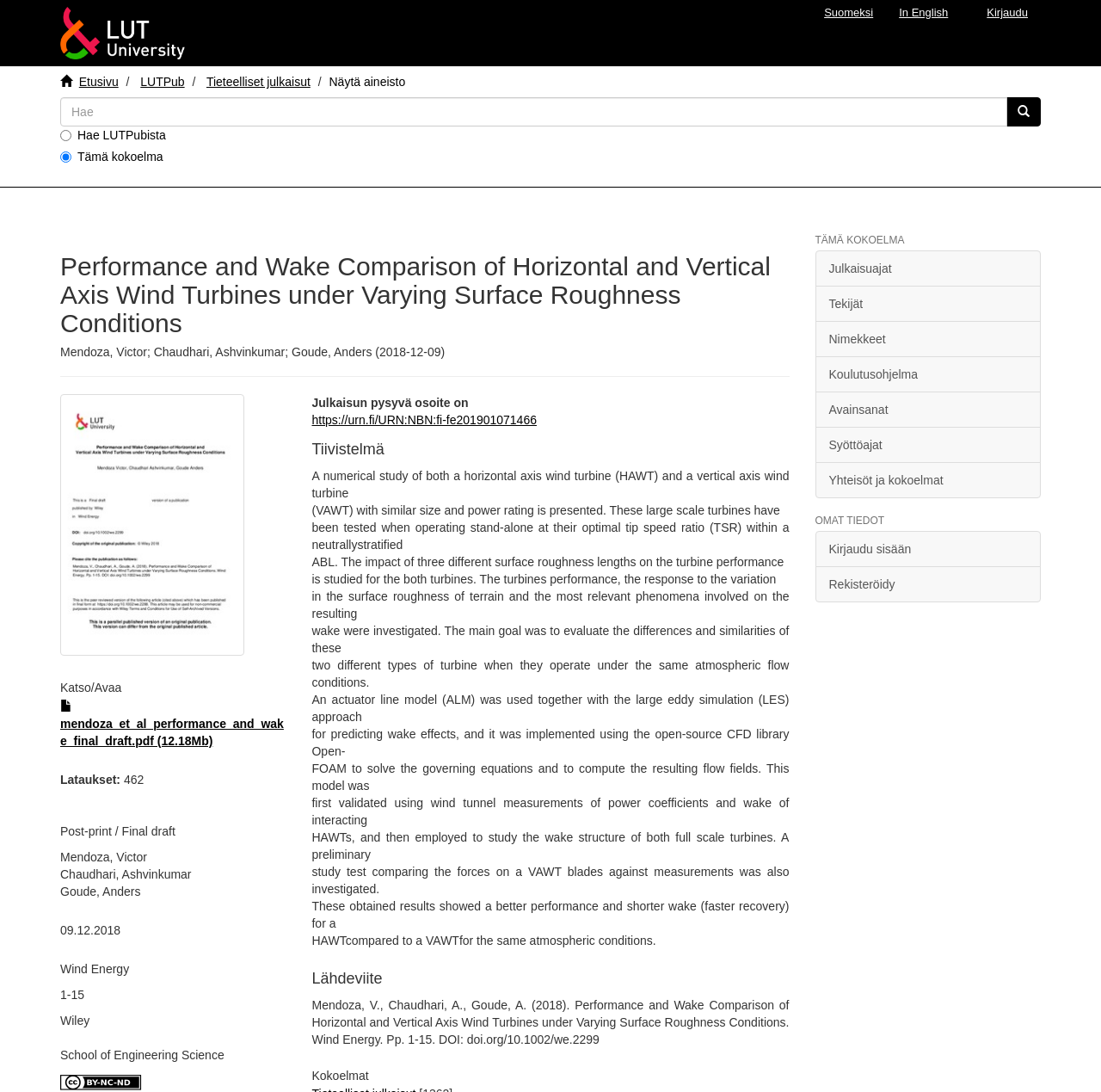Provide the bounding box coordinates of the HTML element described by the text: "Yhteisöt ja kokoelmat". The coordinates should be in the format [left, top, right, bottom] with values between 0 and 1.

[0.74, 0.423, 0.945, 0.456]